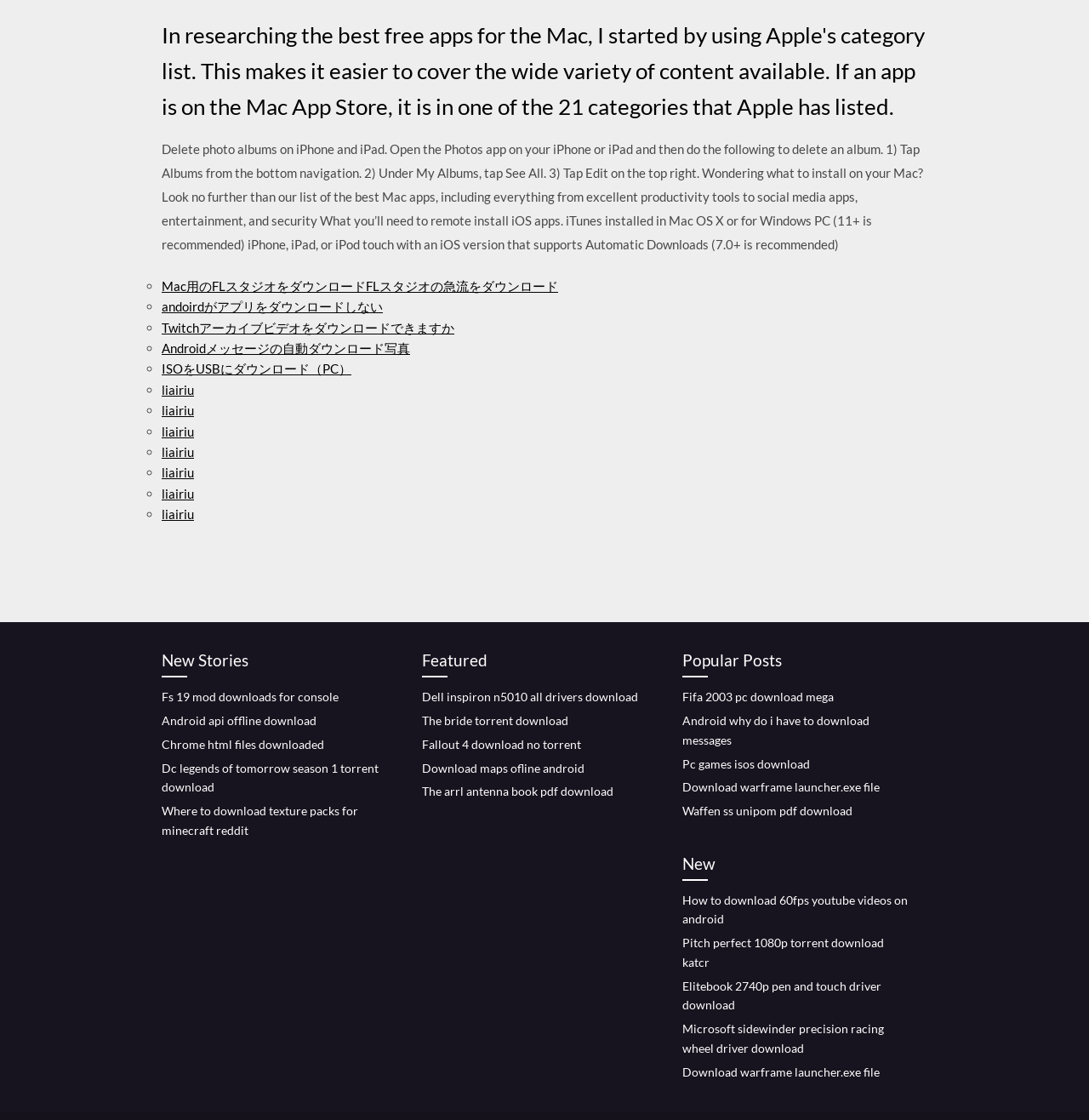Please identify the bounding box coordinates of the region to click in order to complete the given instruction: "View 'Dell inspiron n5010 all drivers download'". The coordinates should be four float numbers between 0 and 1, i.e., [left, top, right, bottom].

[0.388, 0.616, 0.586, 0.629]